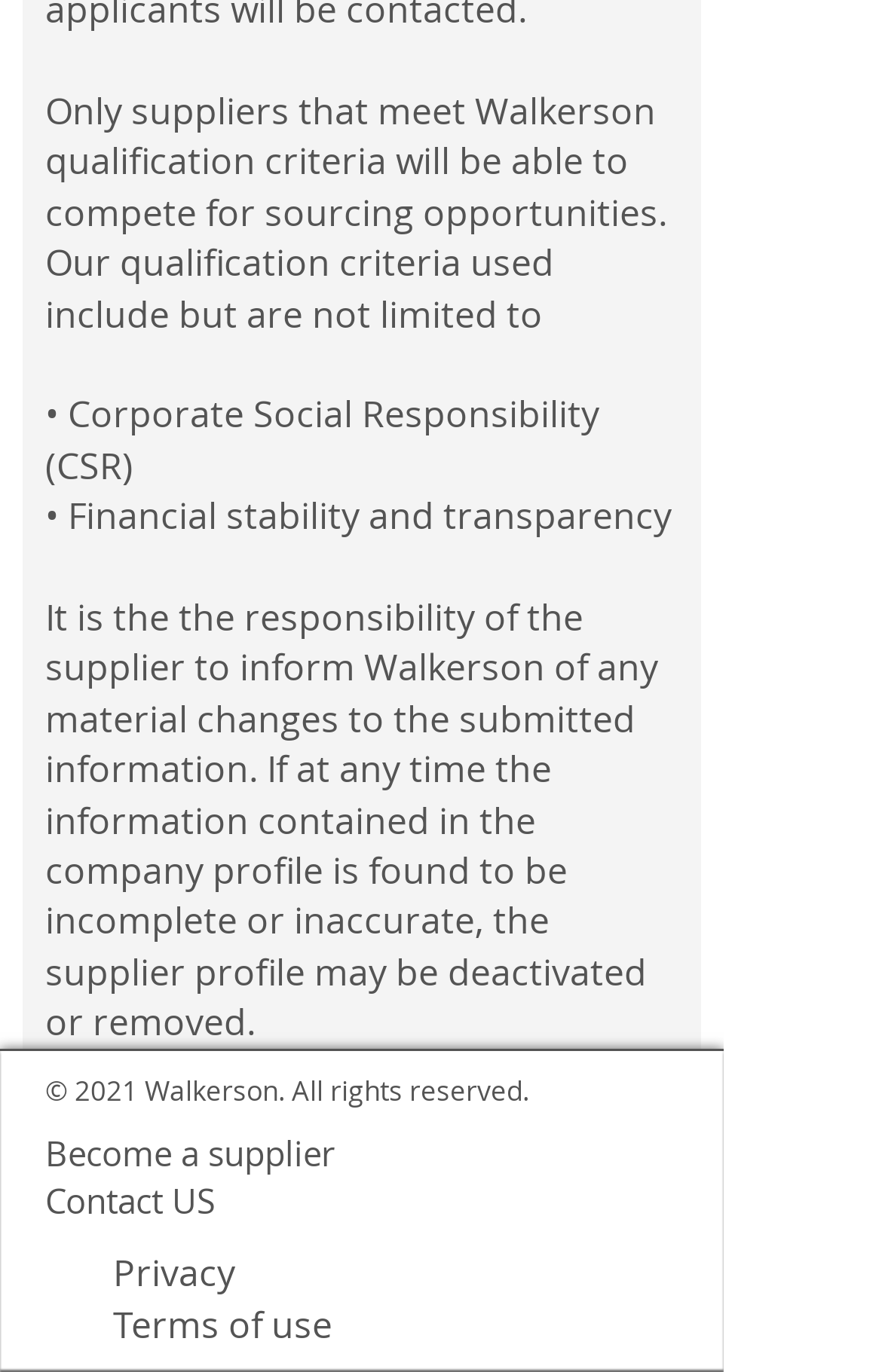Using the information in the image, could you please answer the following question in detail:
What is one of the qualification criteria?

The webpage lists several qualification criteria, including Corporate Social Responsibility (CSR), indicating that it is one of the factors considered in the qualification process.